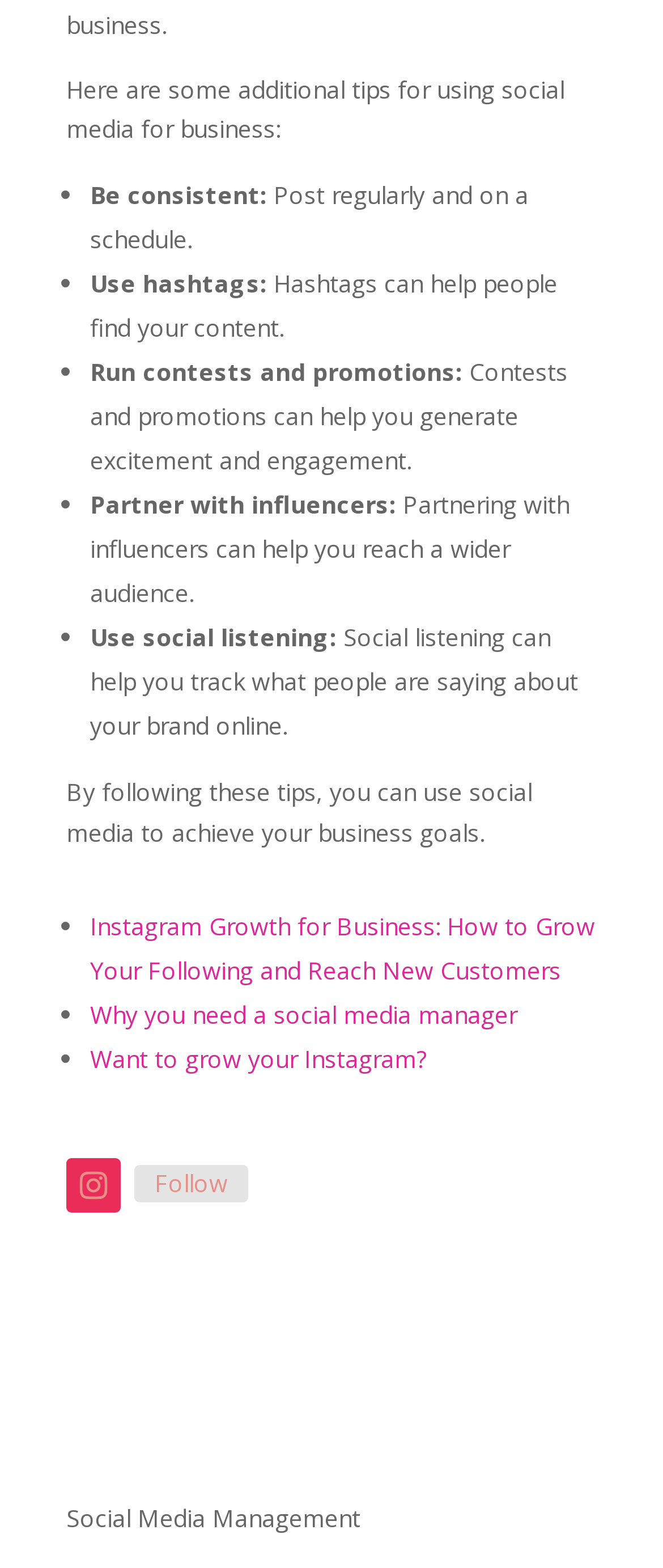What can help people find your content on social media?
Answer the question with just one word or phrase using the image.

Hashtags